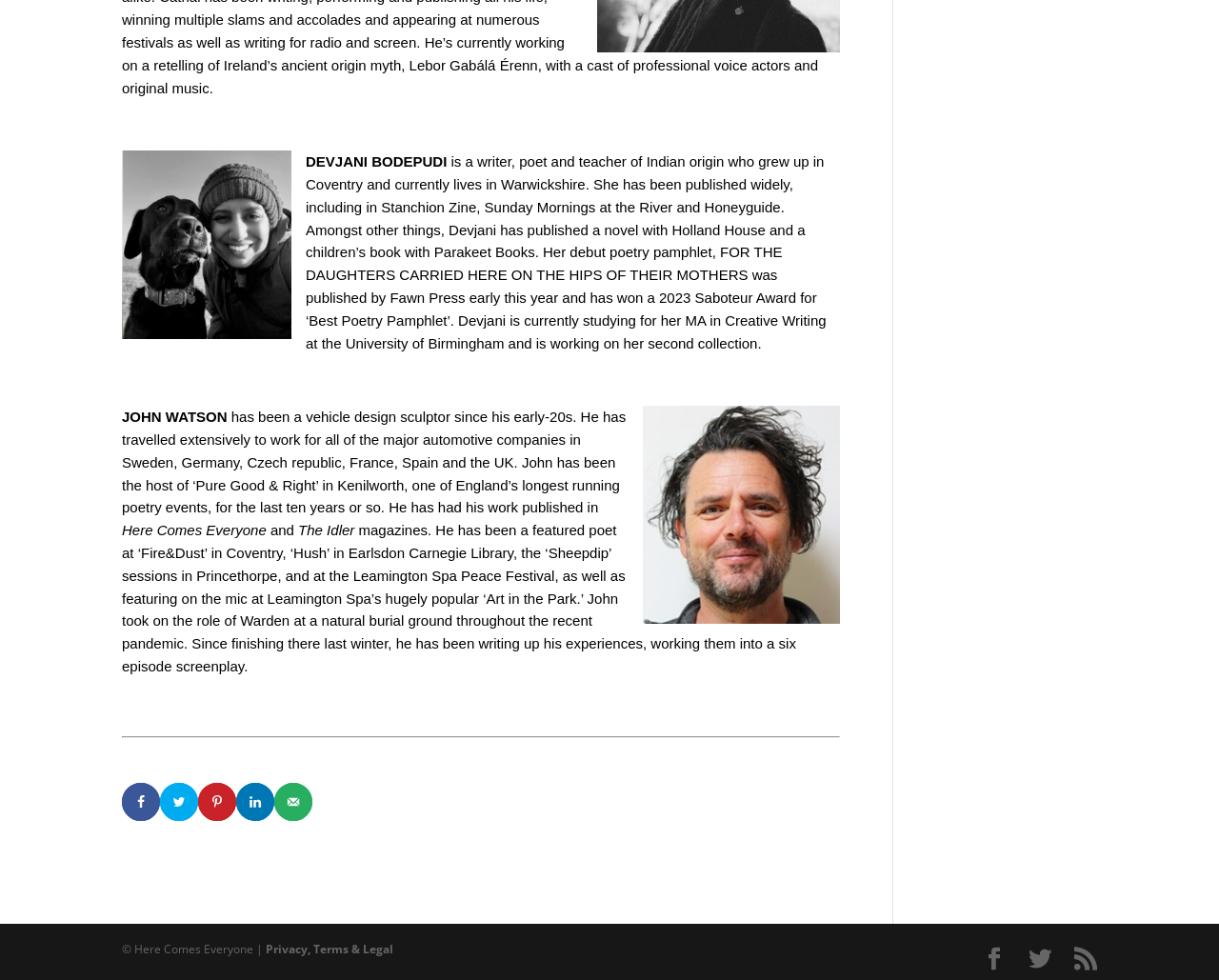Find the bounding box coordinates of the clickable area required to complete the following action: "Send over email".

[0.225, 0.799, 0.256, 0.838]